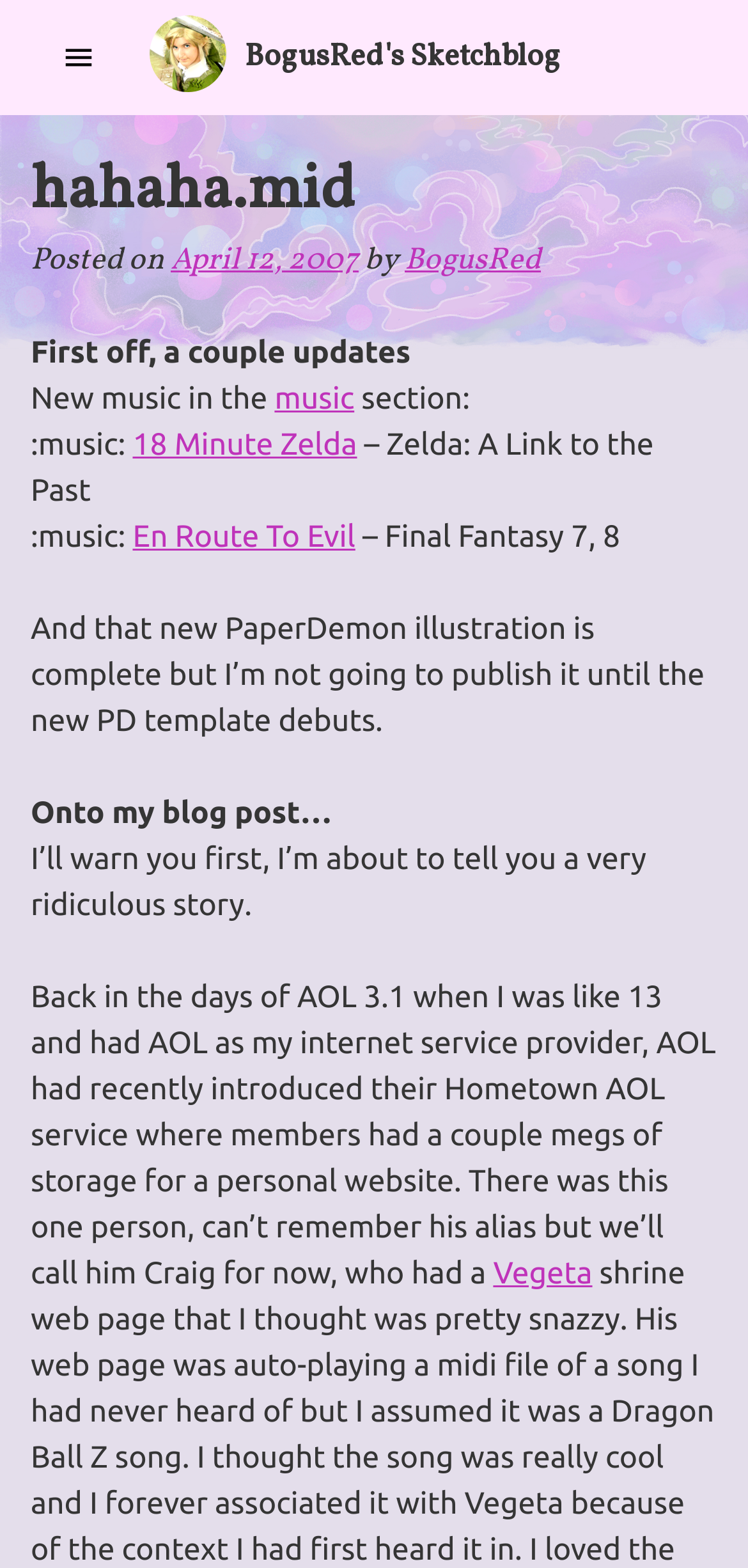What is the name of the person mentioned in the blog post?
Answer the question with just one word or phrase using the image.

Craig